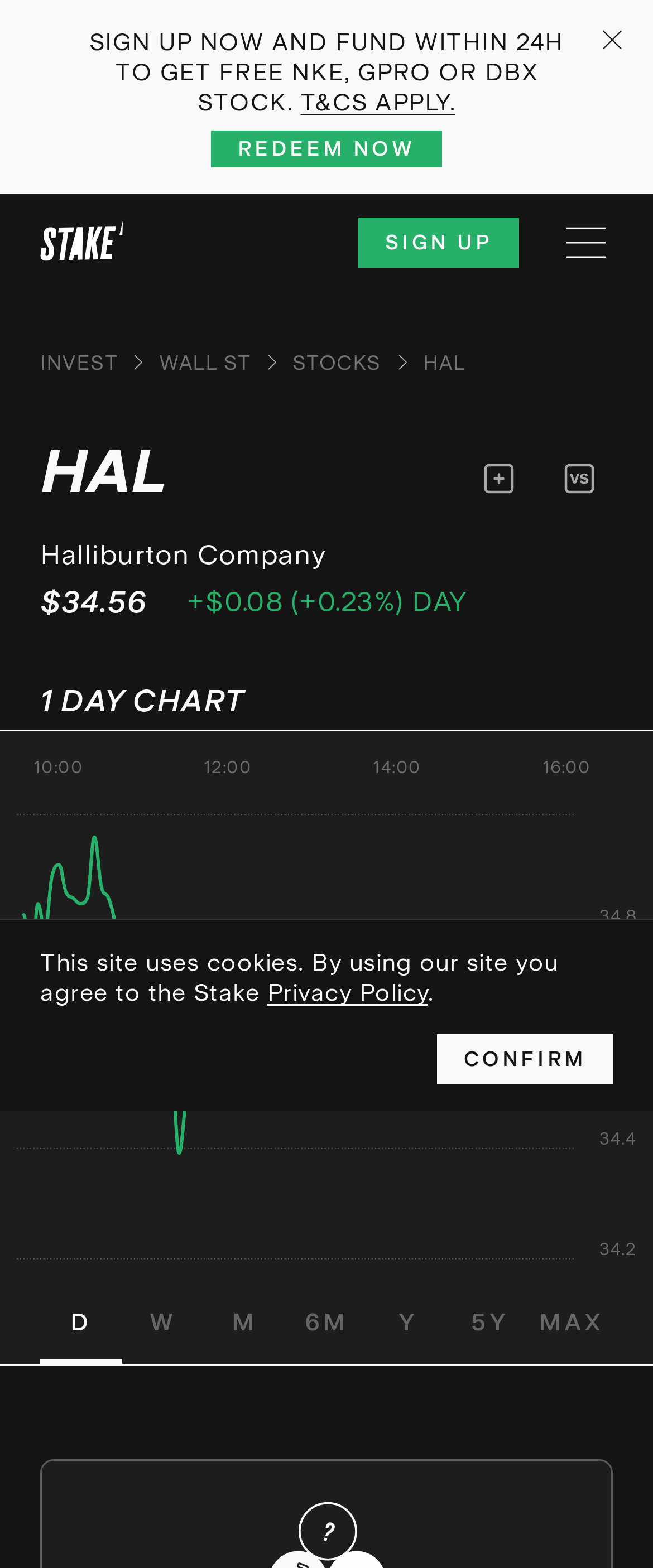Identify the bounding box for the element characterized by the following description: "5Y".

[0.688, 0.819, 0.813, 0.87]